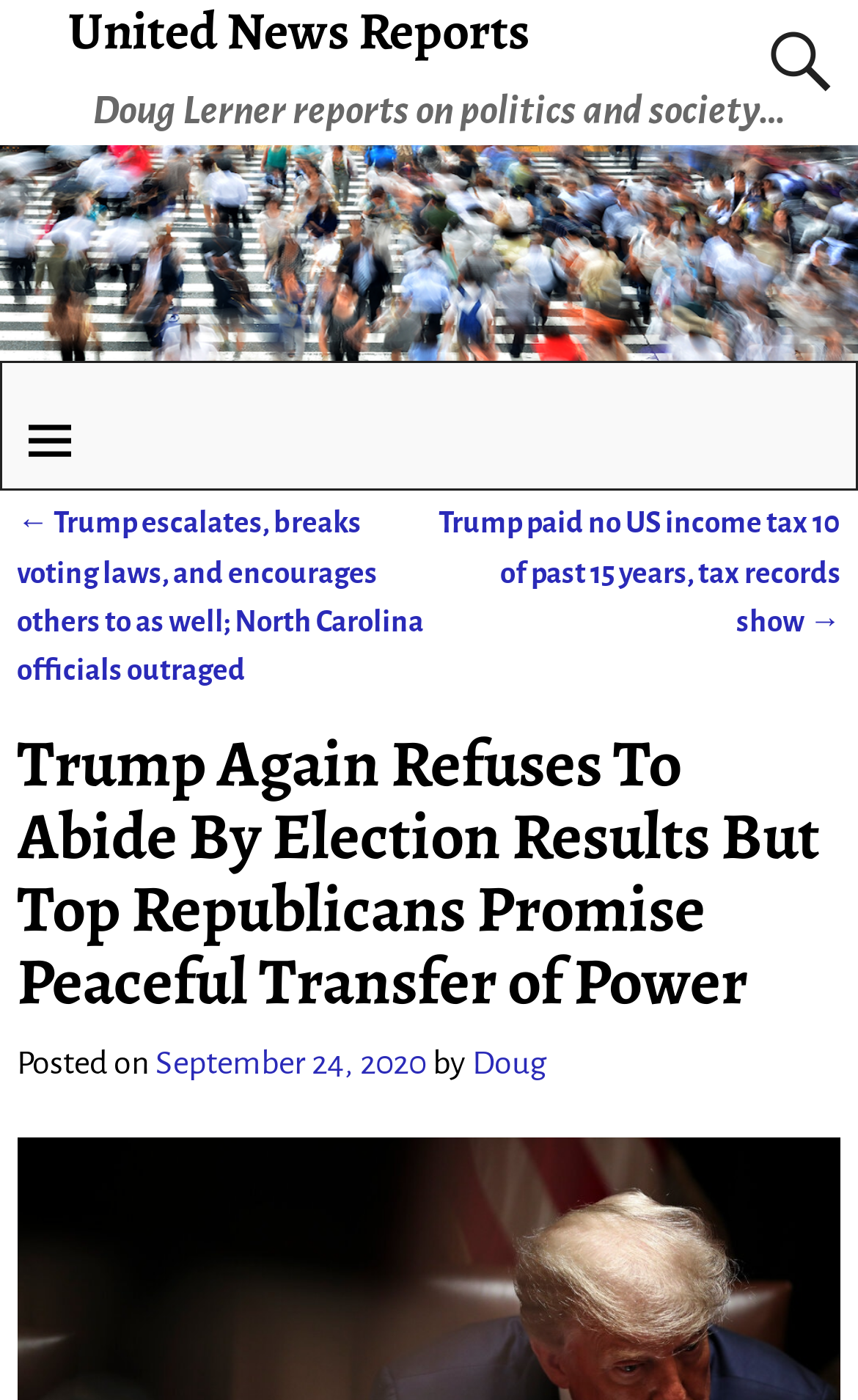Respond to the question below with a concise word or phrase:
Who is the author of the article?

Doug